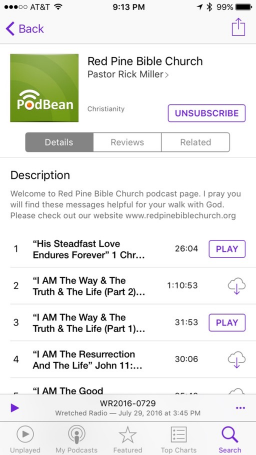Provide an in-depth description of the image.

The image displays the interface of the Red Pine Bible Church podcast page as viewed on an iOS device. It features the podcast title prominently, along with the name of the host, Pastor Rick Miller, and identifies the genre as Christianity. Below the title, there is a list of available podcast episodes, each accompanied by their respective durations and a "PLAY" button for easy access. The user is welcomed with a message indicating that these sermons are designed to support listeners in their spiritual journey. Notably, there is also an "UNSUBSCRIBE" option, allowing users to manage their subscription preferences. The overall design emphasizes user-friendliness for accessing inspirational content.